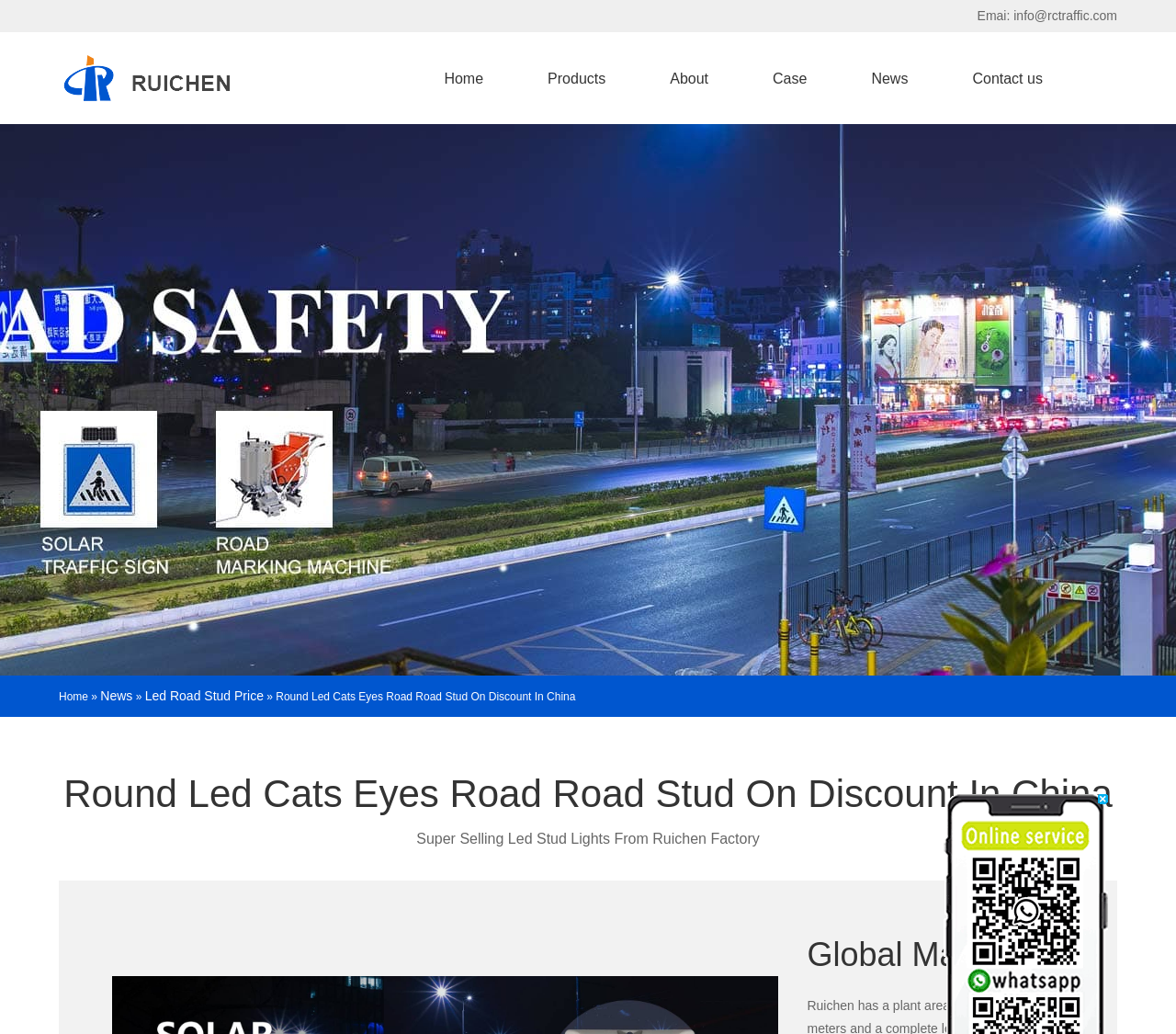Can you find the bounding box coordinates of the area I should click to execute the following instruction: "Contact the supplier via email"?

[0.831, 0.0, 0.95, 0.031]